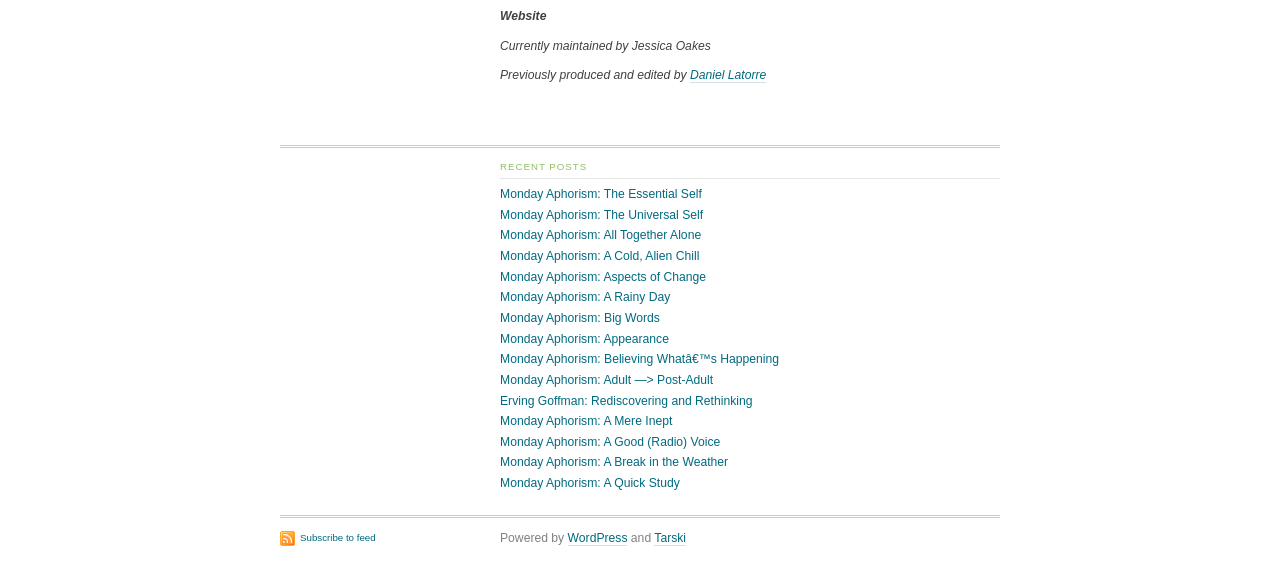Provide the bounding box coordinates of the HTML element described as: "Monday Aphorism: Big Words". The bounding box coordinates should be four float numbers between 0 and 1, i.e., [left, top, right, bottom].

[0.391, 0.55, 0.516, 0.575]